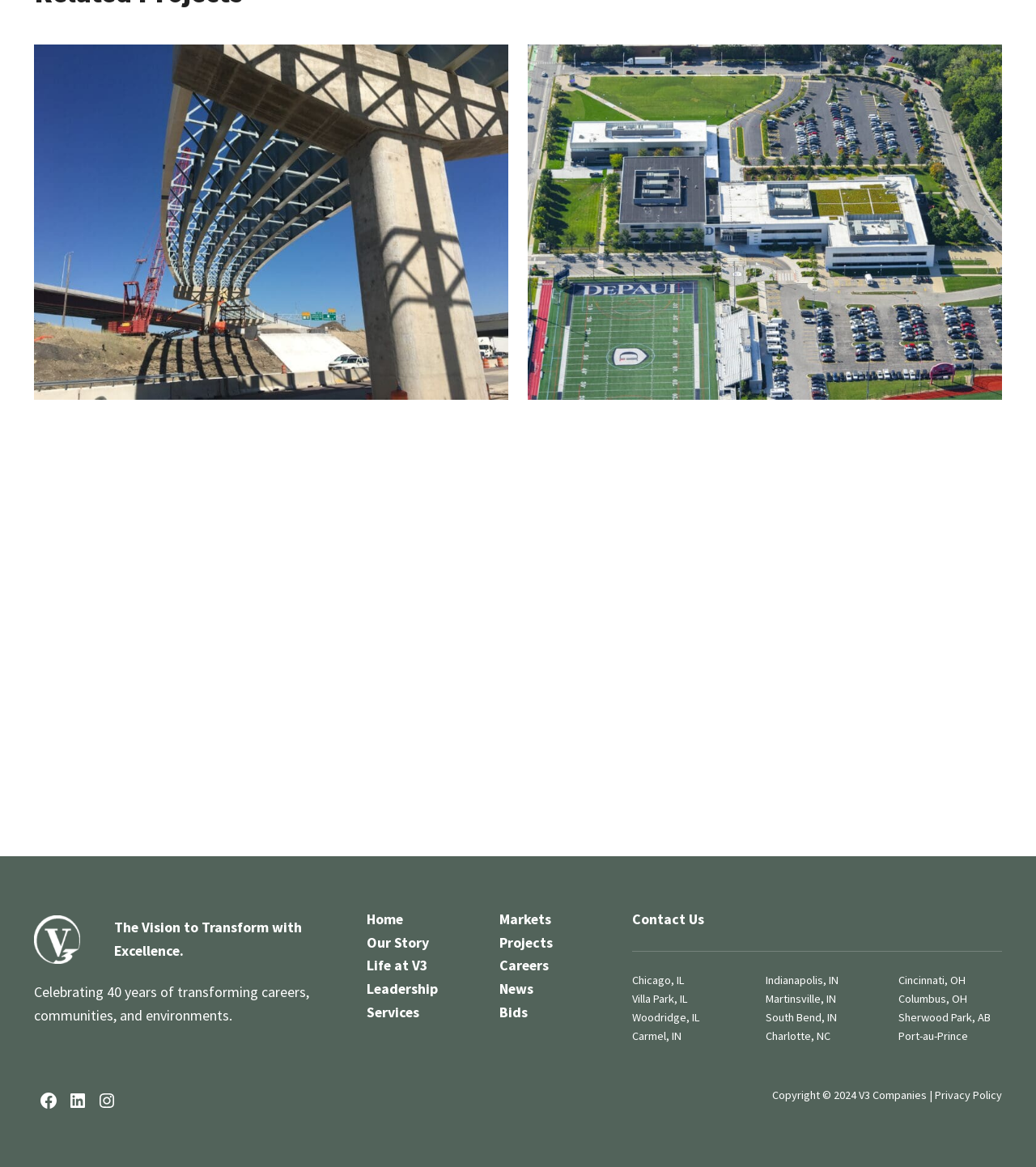What is the theme of the projects showcased?
Examine the screenshot and reply with a single word or phrase.

Infrastructure and development